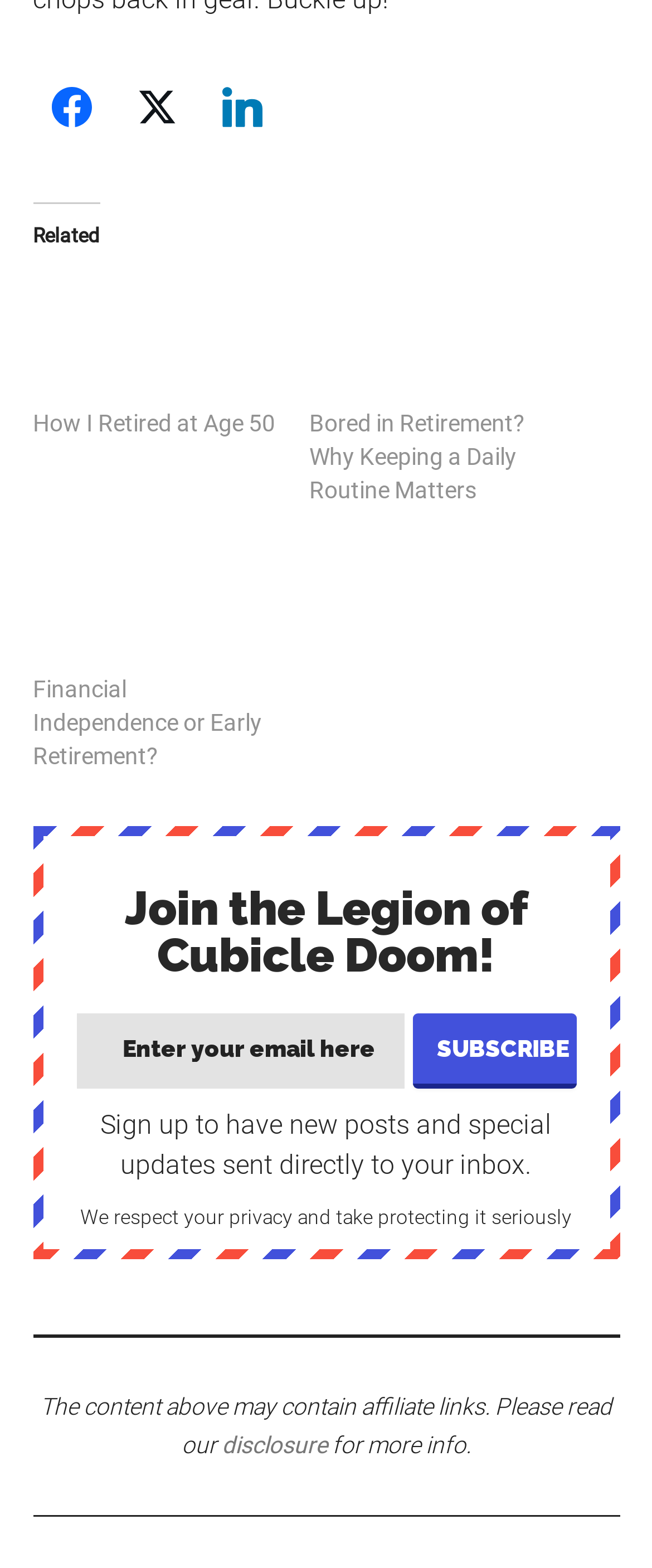Provide the bounding box coordinates for the area that should be clicked to complete the instruction: "Share on Facebook".

[0.05, 0.043, 0.168, 0.092]